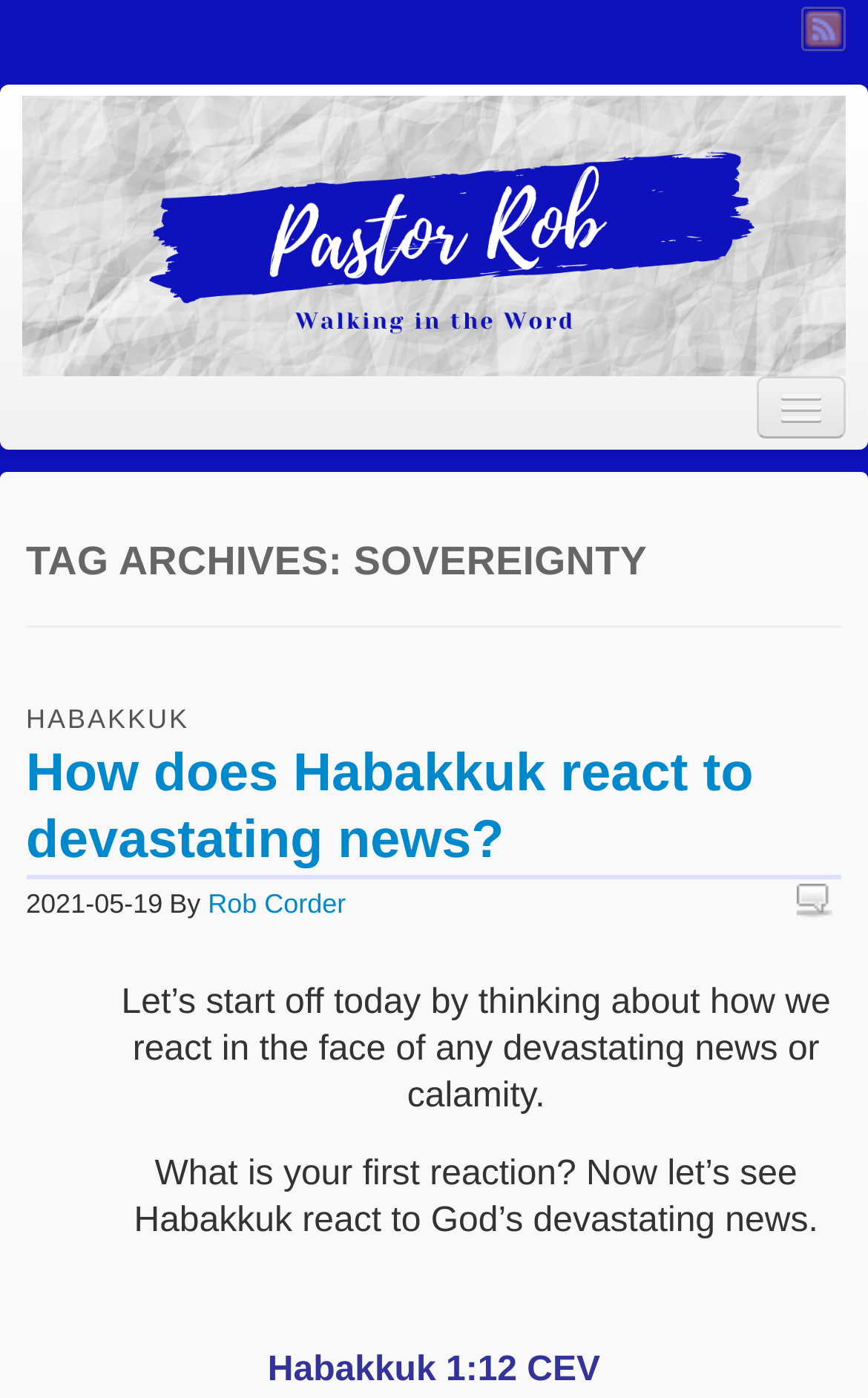Generate a comprehensive description of the contents of the webpage.

The webpage is titled "Sovereignty Archives - Pastor Rob" and appears to be a blog or archive of articles written by Pastor Rob. At the top of the page, there is a heading with the title "Pastor Rob" and a link to the same title. Below this, there is another heading titled "Walking in the Word".

On the left side of the page, there is a vertical list of links, including "Home", "About Me", "Bible Versions Copyright References", "Contact", "Cookies Policy", and several article titles such as "Day 10 OVERWHELMING ODDS", "Day 12: An Ill Wind", and "Encounters With Jesus". These links take up most of the left side of the page.

In the main content area, there is a header titled "TAG ARCHIVES: SOVEREIGNTY" followed by a subheading "How does Habakkuk react to devastating news?". Below this, there is a link to the same title, a timestamp "2021-05-19", and the author's name "Rob Corder". The main article text begins with the sentence "Let’s start off today by thinking about how we react in the face of any devastating news or calamity." and continues with a discussion on how Habakkuk reacts to God's devastating news.

There is also an image on the page, which appears to be a profile picture of Pastor Rob, located on the top-left side of the page. Additionally, there is an RSS Feed link at the top-right corner of the page.